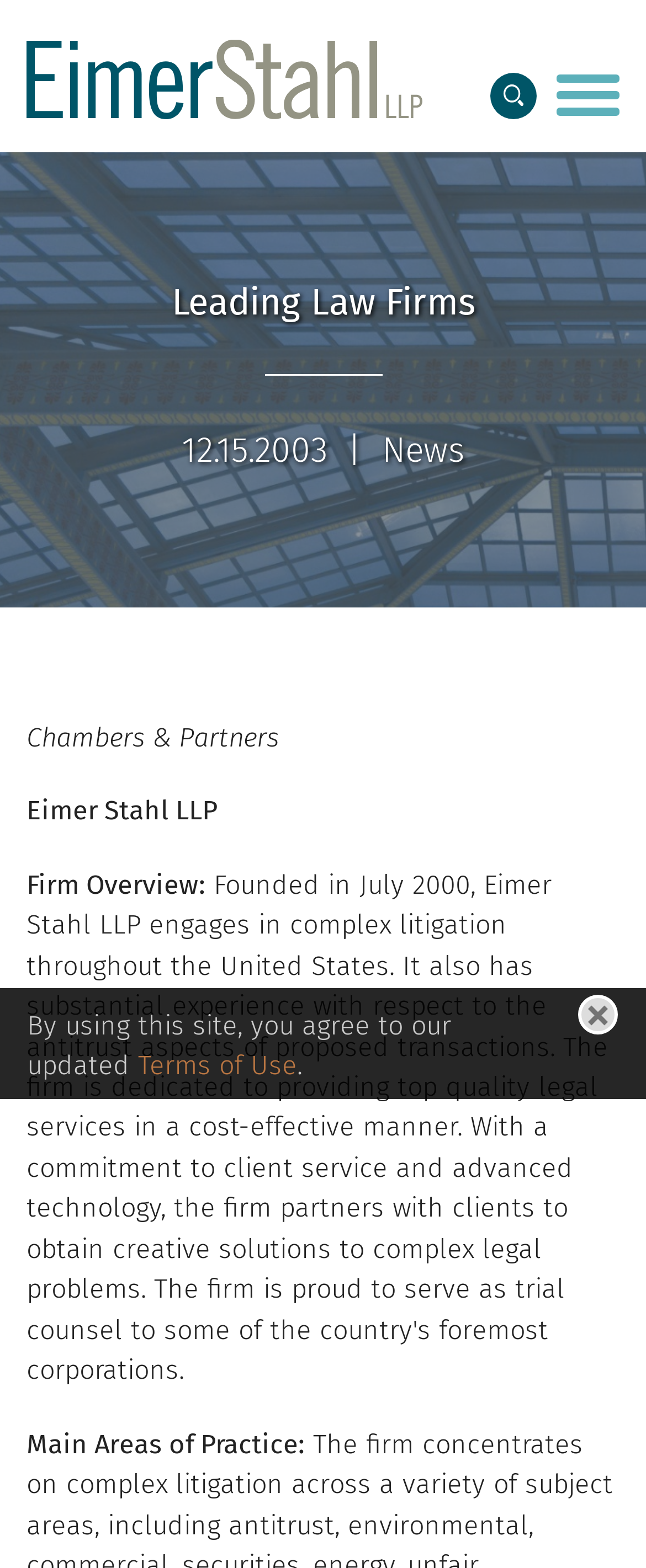Please identify the bounding box coordinates of the clickable element to fulfill the following instruction: "Read the news". The coordinates should be four float numbers between 0 and 1, i.e., [left, top, right, bottom].

[0.591, 0.274, 0.719, 0.301]